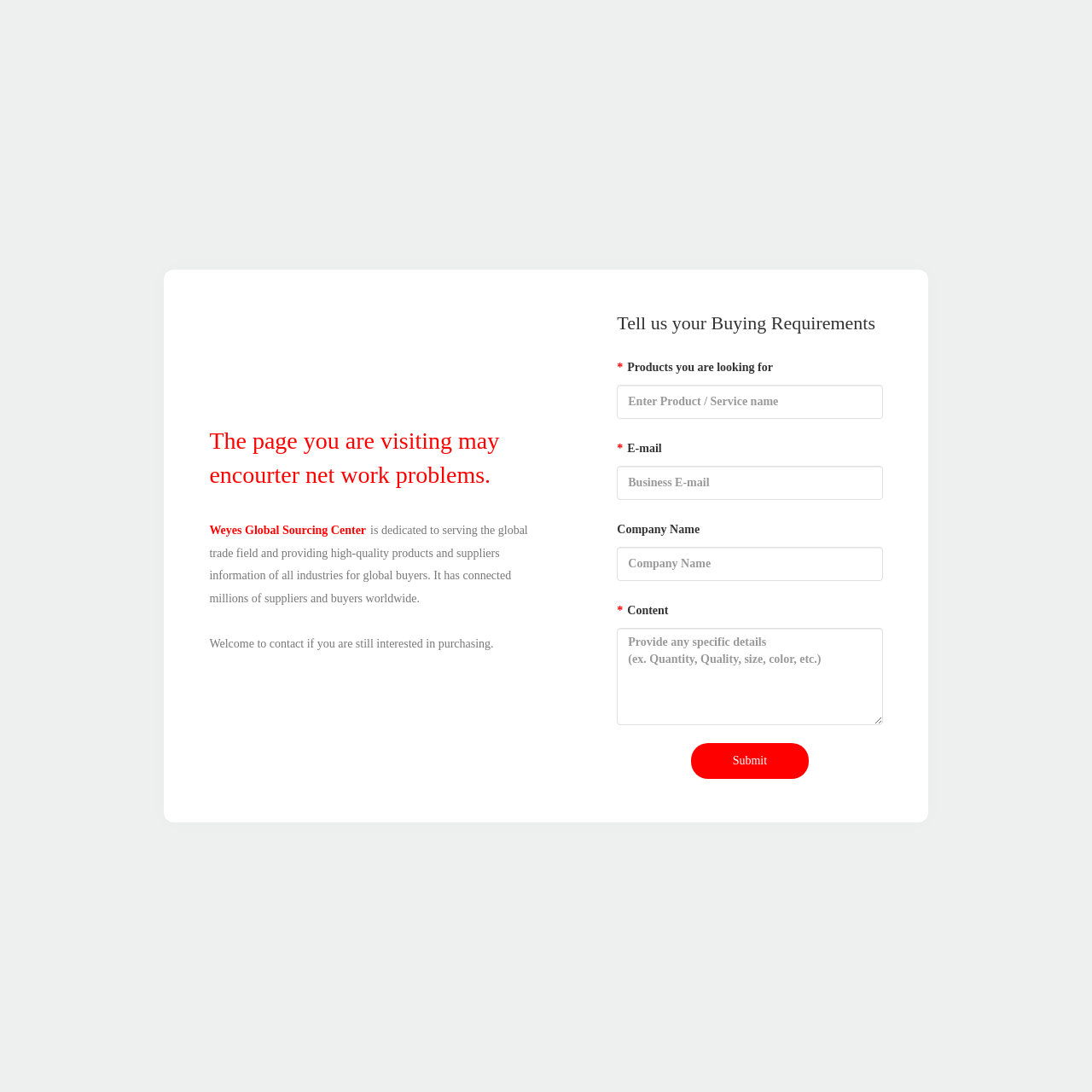Given the element description parent_node: Search name="s", identify the bounding box coordinates for the UI element on the webpage screenshot. The format should be (top-left x, top-left y, bottom-right x, bottom-right y), with values between 0 and 1.

None